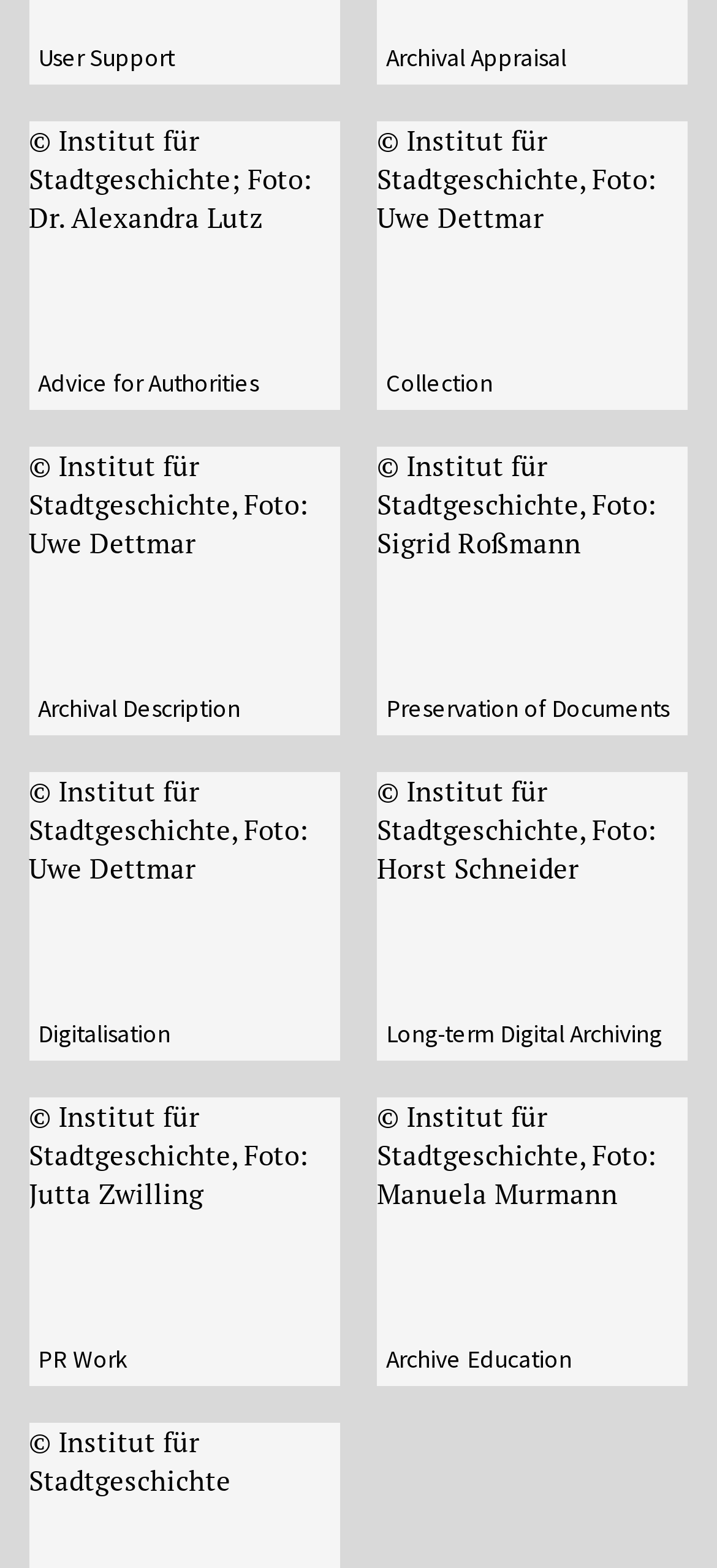Specify the bounding box coordinates of the area that needs to be clicked to achieve the following instruction: "Learn about archival description".

[0.053, 0.442, 0.335, 0.462]